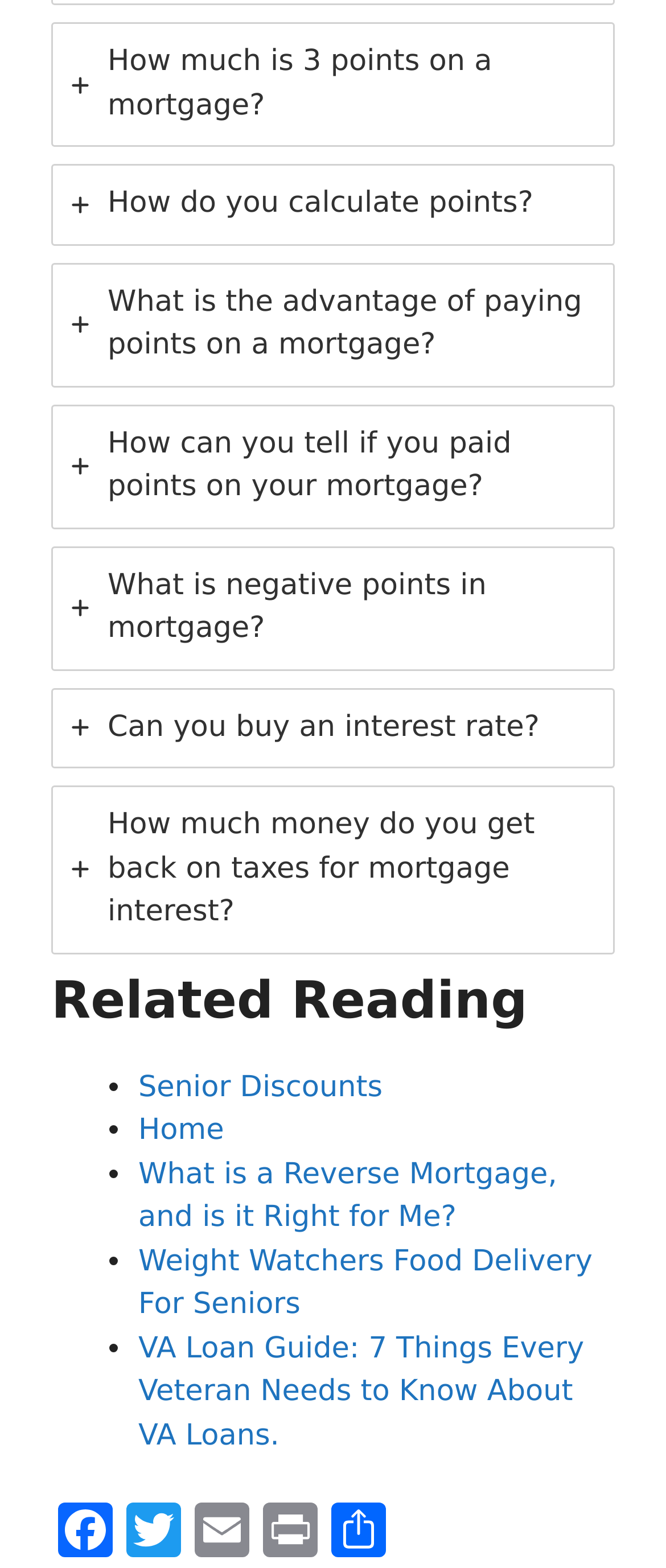How can you share the content of this webpage?
Using the image provided, answer with just one word or phrase.

Via Facebook, Twitter, Email, Print, or Share